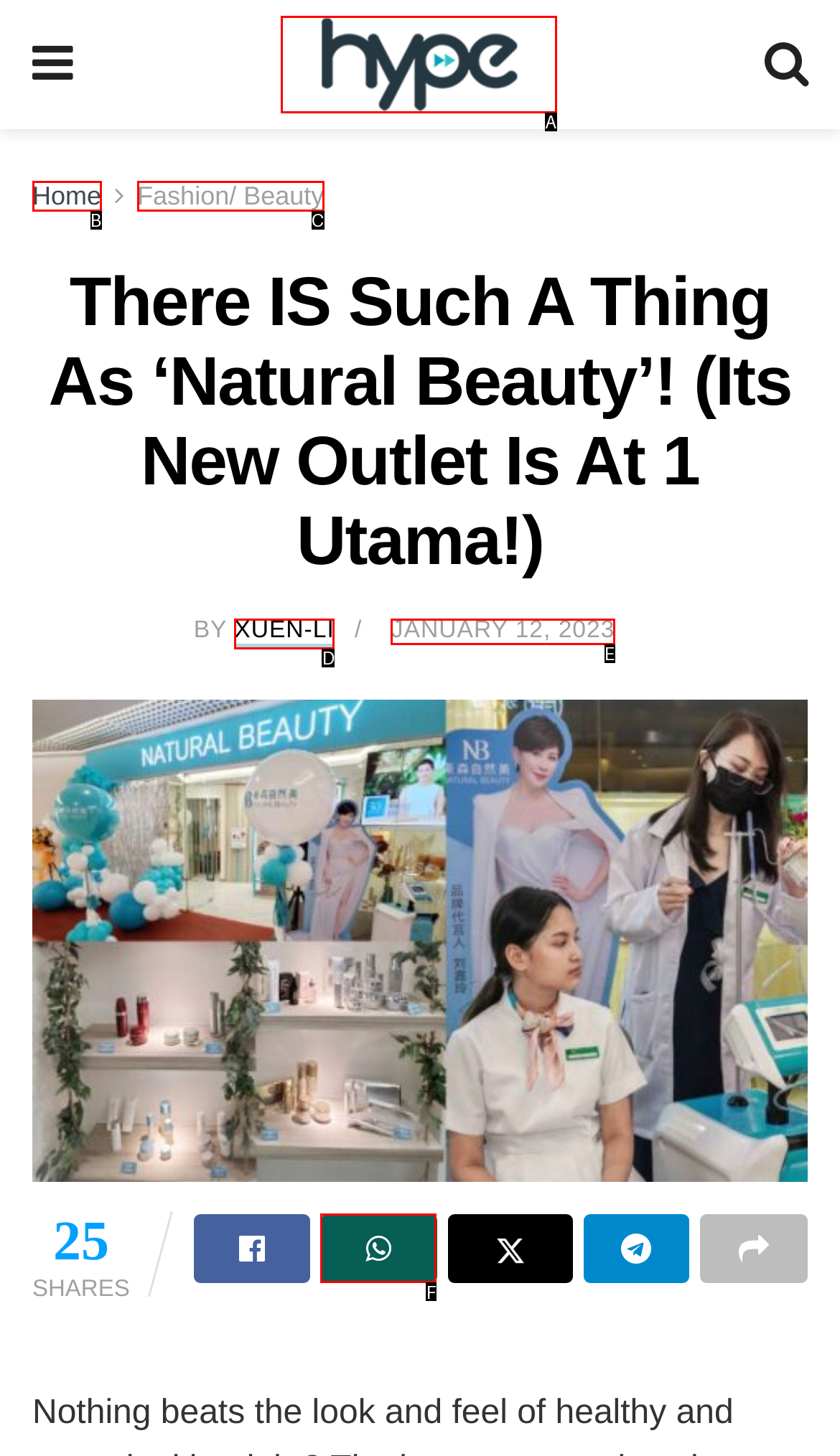Based on the given description: Fashion/ Beauty, identify the correct option and provide the corresponding letter from the given choices directly.

C